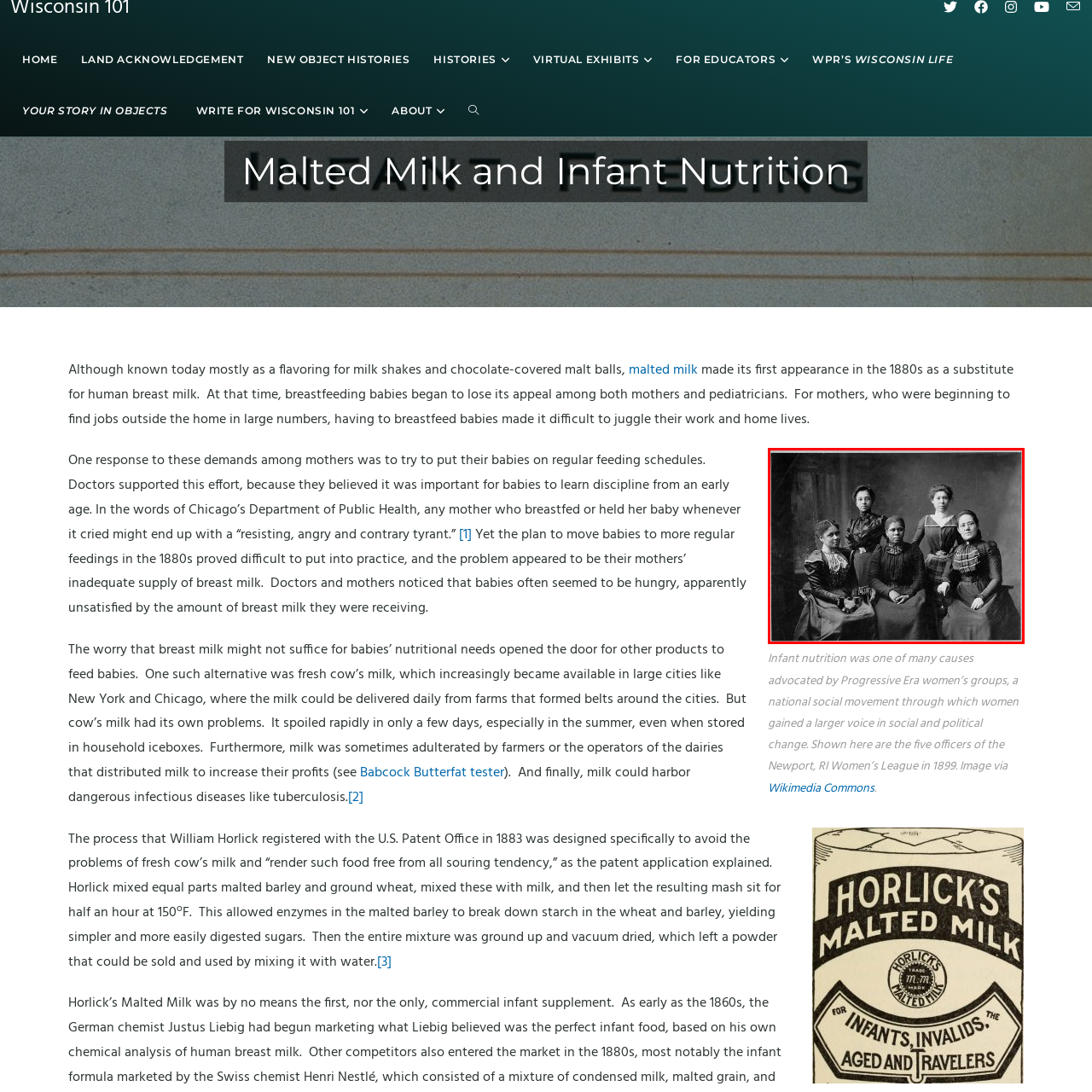Generate a detailed caption for the image that is outlined by the red border.

The image captures five African American women, depicted in a black and white photograph from the year 1899. They are seated together, wearing formal attire that reflects the style of the late 19th century. The women's expressions convey a sense of camaraderie and determination, likely indicative of their involvement in social causes during the Progressive Era. 

This photograph illustrates the role of women's groups advocating for infant nutrition, showcasing these influential figures from the Newport, Rhode Island Women’s League. Their activism was part of a broader movement where women sought to voice their concerns and effect social and political change. The image stands as a historical reminder of the contributions of women in shaping public health discussions and policies, particularly regarding infant care and nutrition.